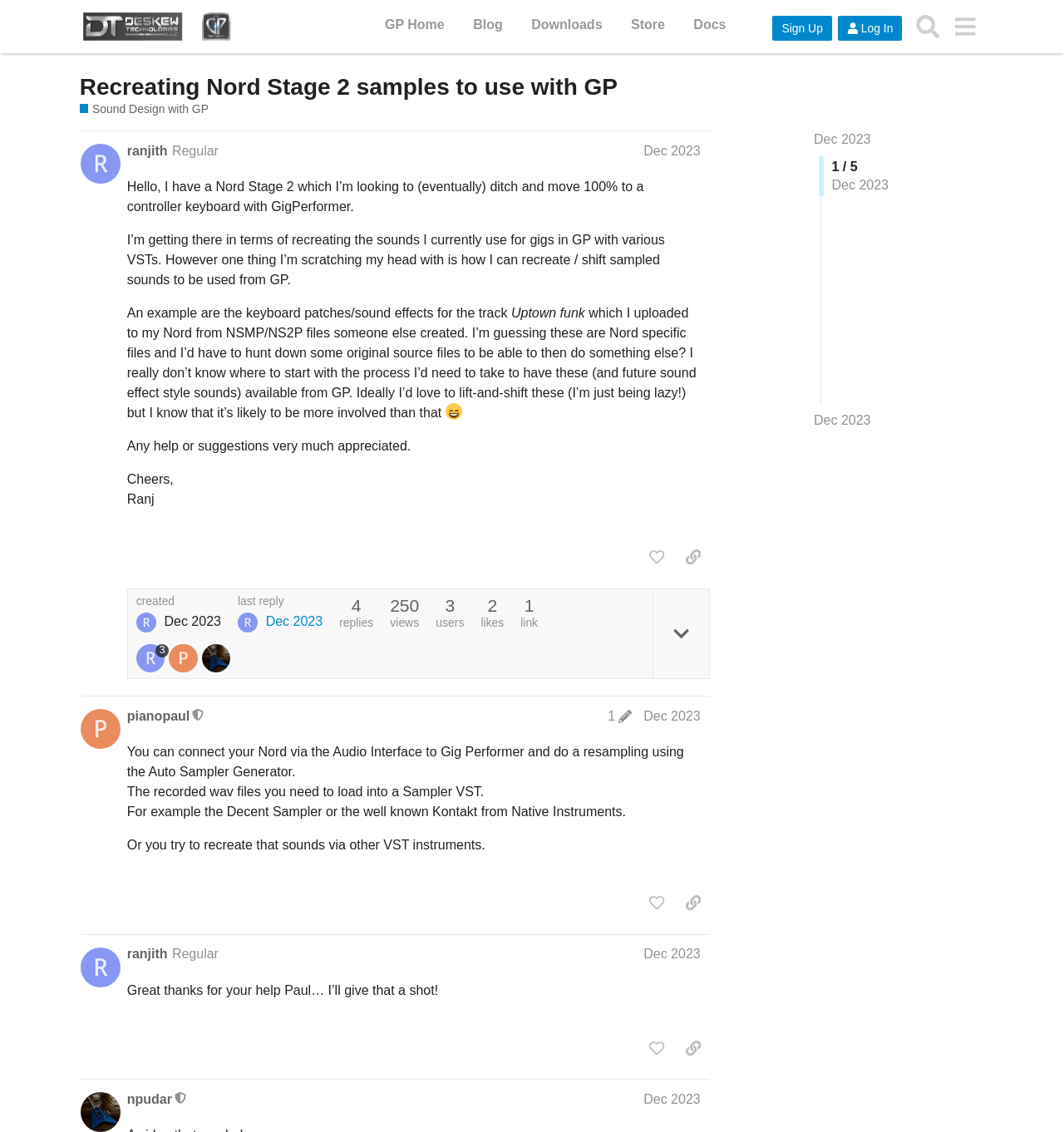Please locate the bounding box coordinates for the element that should be clicked to achieve the following instruction: "View the 'post #1 by @ranjith'". Ensure the coordinates are given as four float numbers between 0 and 1, i.e., [left, top, right, bottom].

[0.076, 0.115, 0.752, 0.615]